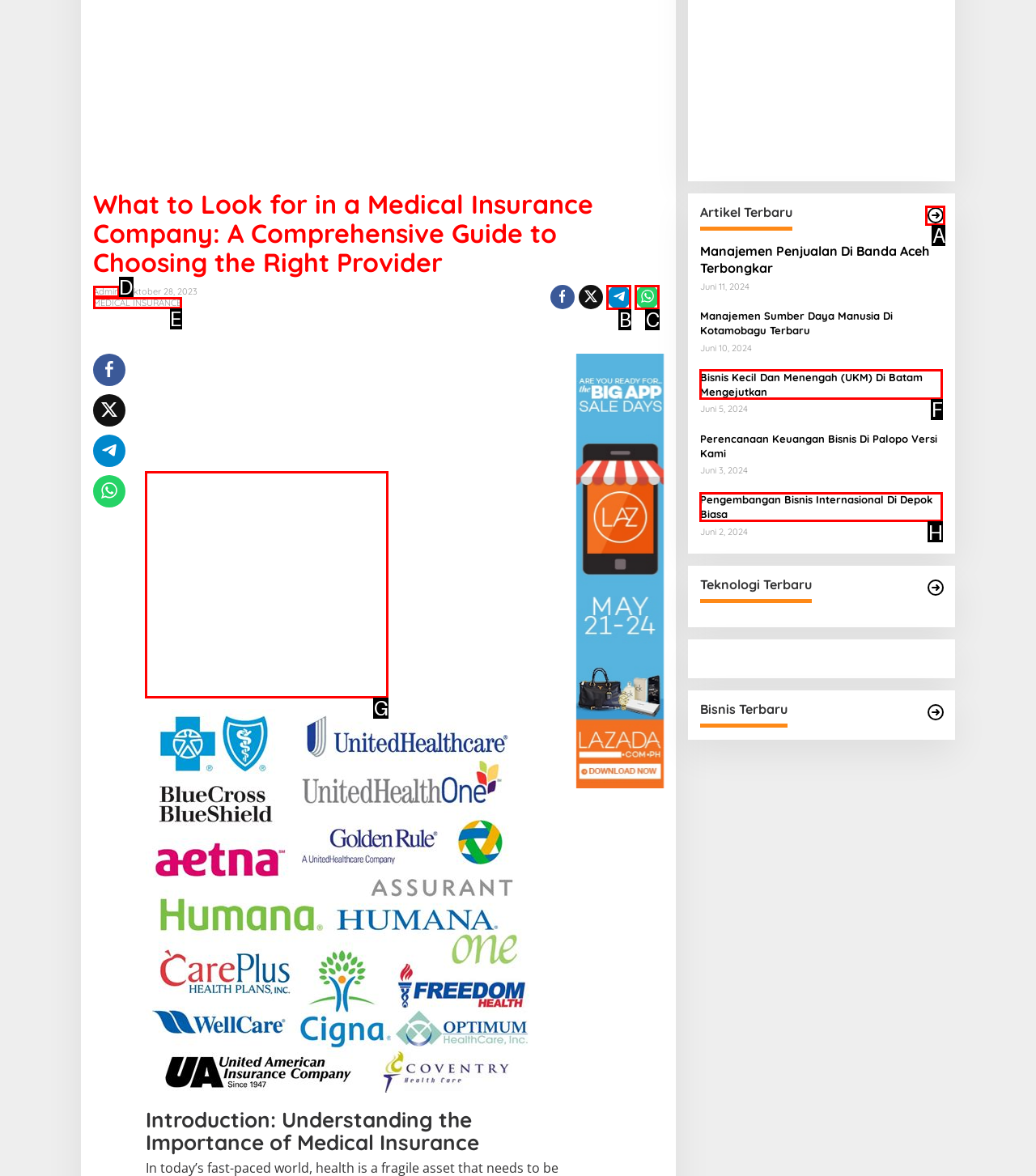Which HTML element matches the description: title="Telegram Share"?
Reply with the letter of the correct choice.

B